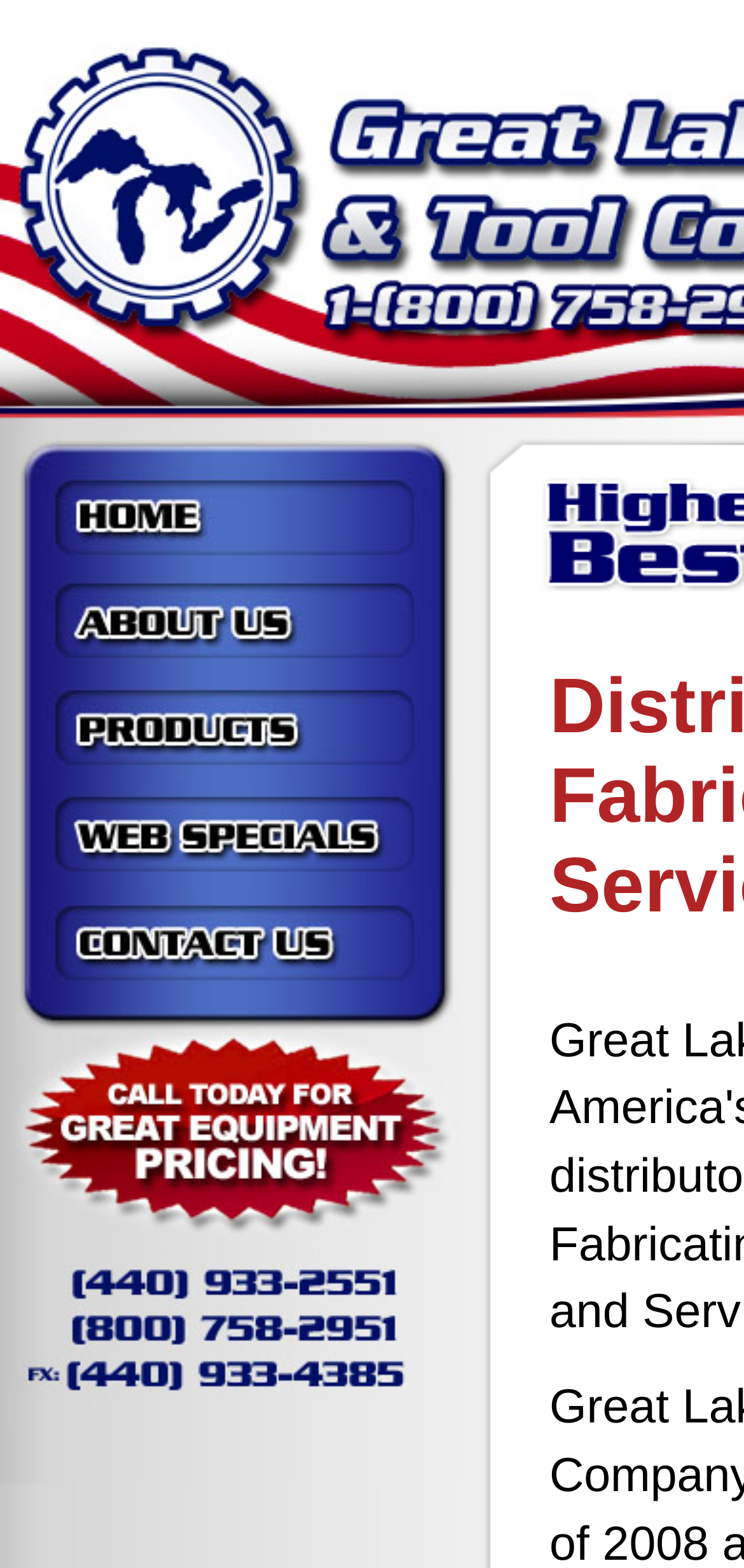Find the headline of the webpage and generate its text content.

Distributor of Quality Metal Fabricating Machines, Tools, and Services